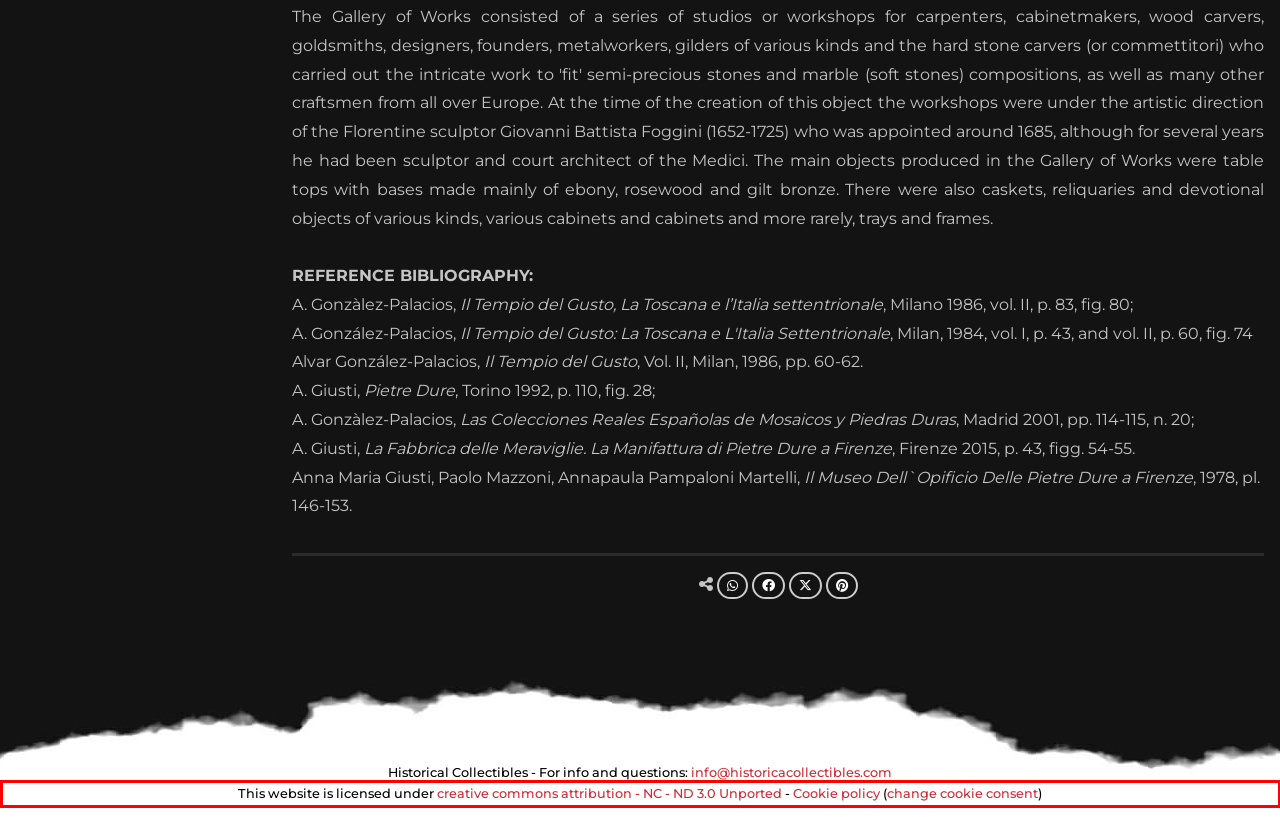From the given screenshot of a webpage, identify the red bounding box and extract the text content within it.

This website is licensed under creative commons attribution - NC - ND 3.0 Unported - Cookie policy (change cookie consent)